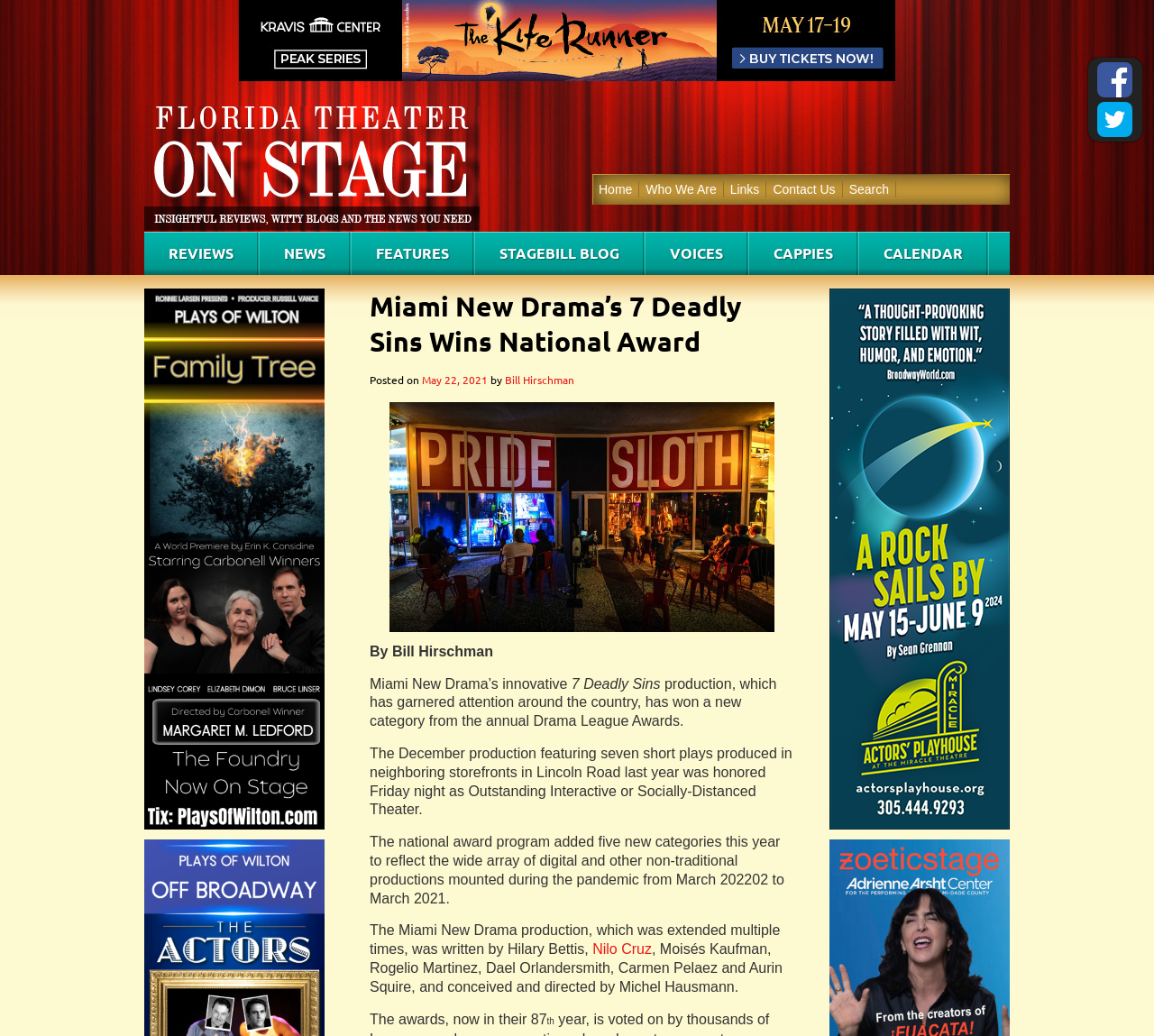Provide a thorough and detailed response to the question by examining the image: 
How many years have the Drama League Awards been running?

The answer can be found in the text 'The awards, now in their 87'